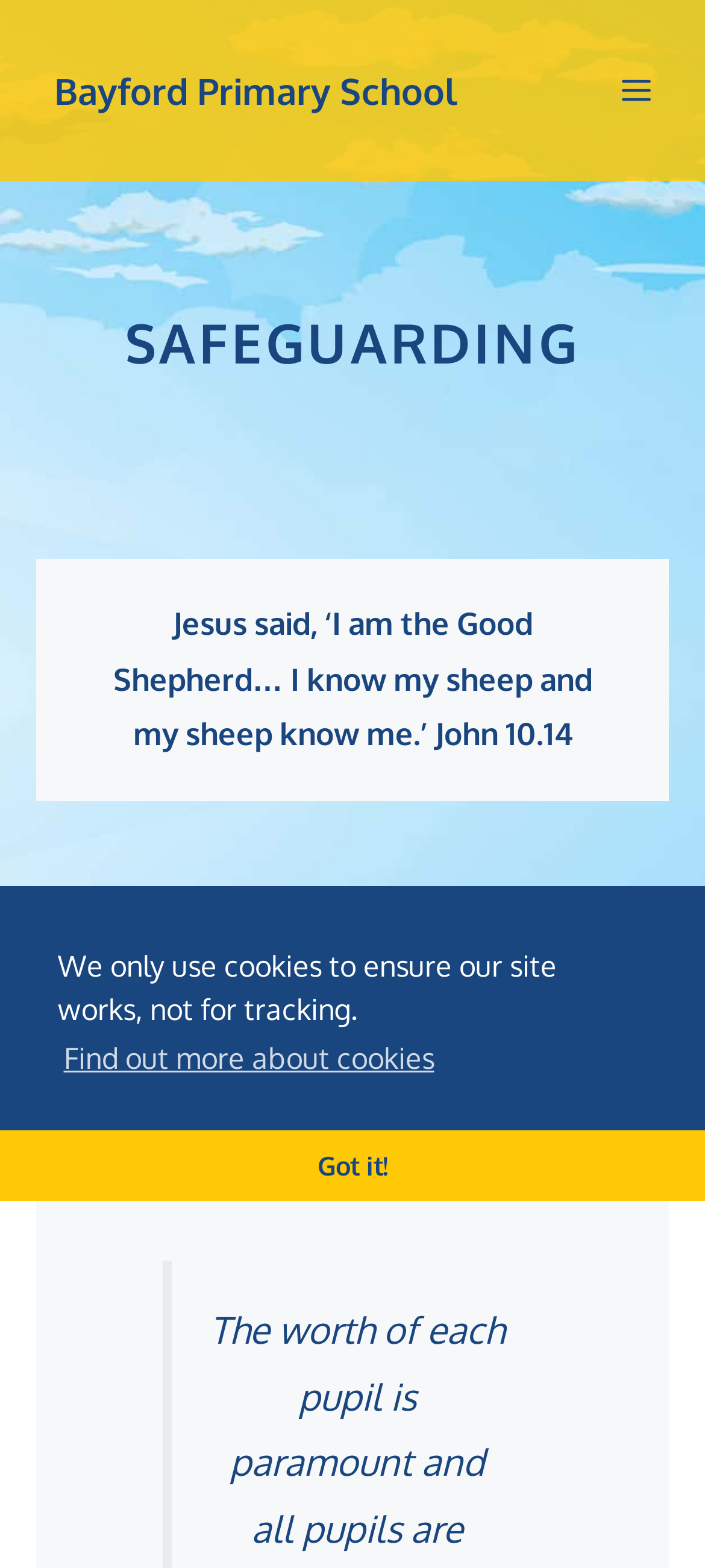What is the name of the school?
Carefully analyze the image and provide a detailed answer to the question.

I found the answer by looking at the link element at the top of the page, which has the text 'Bayford Primary School'.